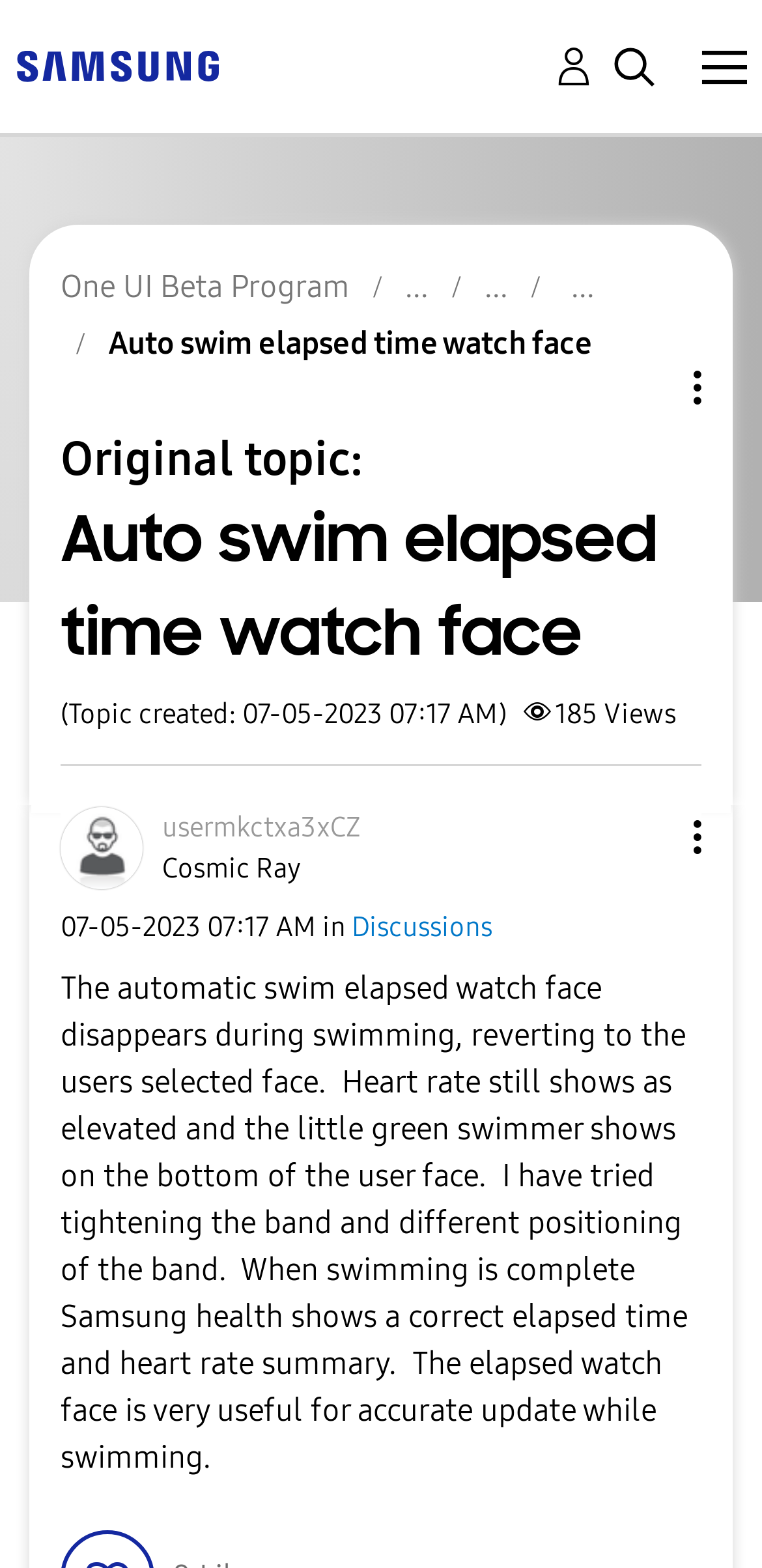From the given element description: "Topic Options", find the bounding box for the UI element. Provide the coordinates as four float numbers between 0 and 1, in the order [left, top, right, bottom].

[0.736, 0.228, 0.921, 0.267]